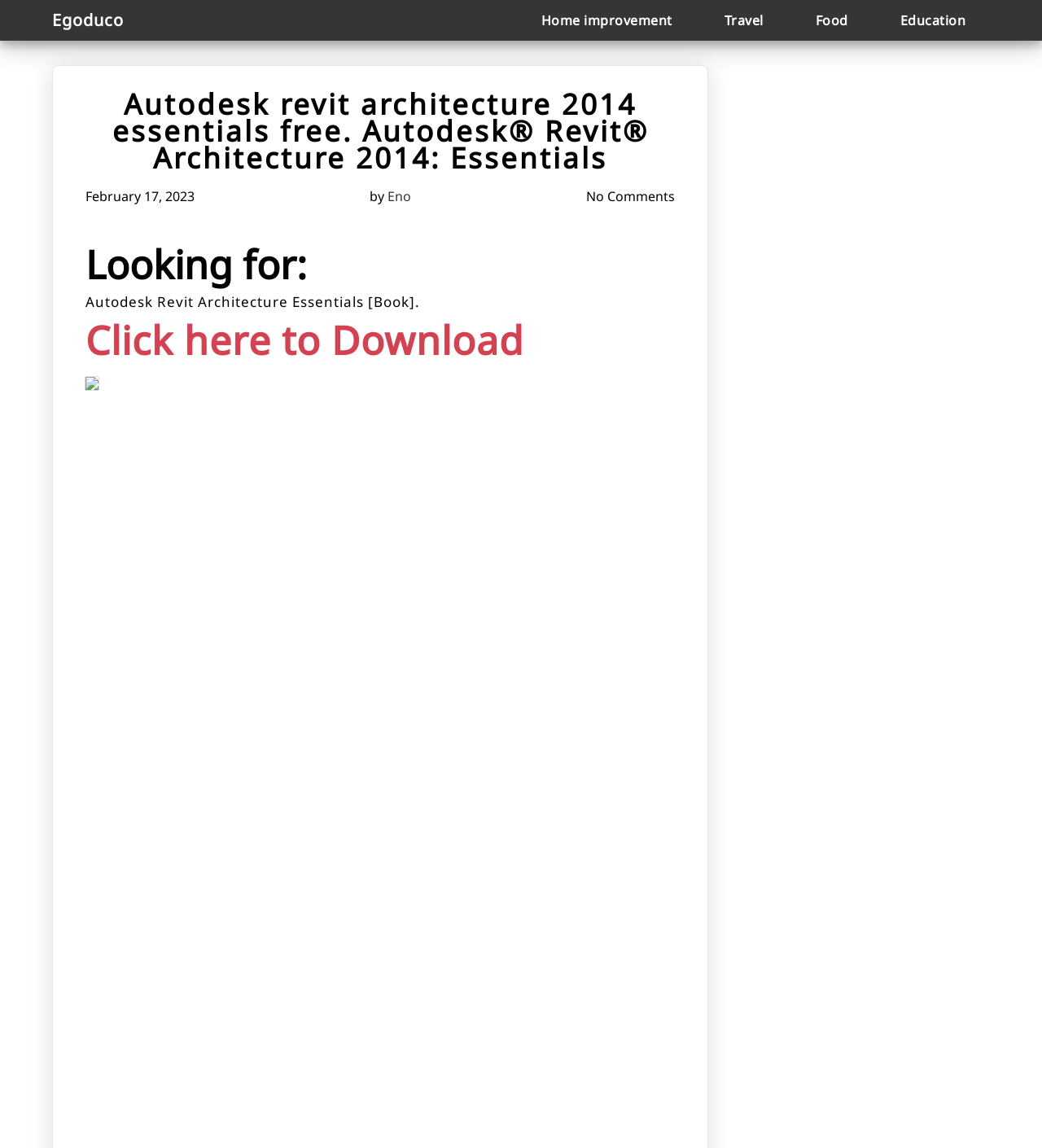What is the date of the article?
Look at the image and answer the question using a single word or phrase.

February 17, 2023